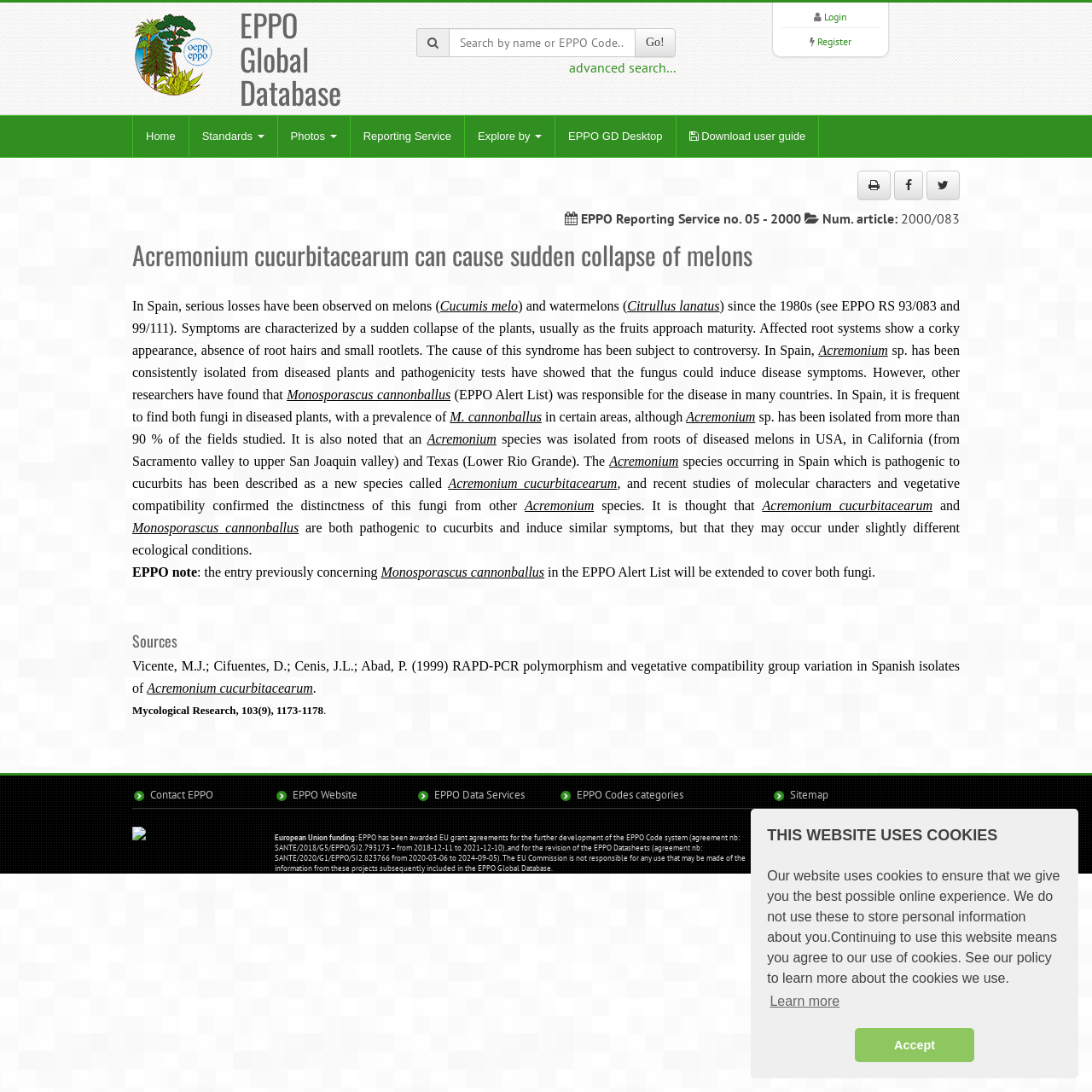Offer a detailed account of what is visible on the webpage.

The webpage is titled "EPPO Global Database" and has a prominent cookie consent dialog at the top, which informs users that the website uses cookies to ensure the best possible online experience. The dialog includes a "learn more about cookies" button and an "accept" button to dismiss the message.

Below the cookie consent dialog, there is a search bar with a "Go!" button, allowing users to search the database by name or EPPO Code. Next to the search bar, there is an "advanced search" link.

The top navigation menu includes links to "Home", "Standards", "Photos", "Reporting Service", "Explore by", "EPPO GD Desktop", and "Download user guide". There are also three icons on the right side of the navigation menu, which likely represent social media or other external links.

The main content area of the webpage features a news article or report titled "Acremonium cucurbitacearum can cause sudden collapse of melons". The article includes several paragraphs of text, with headings and subheadings, and mentions specific scientific names and research findings. There are also links to "Sources" and "EPPO note" sections at the bottom of the article.

At the bottom of the webpage, there is a section with links to "Contact EPPO", "EPPO Website", "EPPO Data Services", "EPPO Codes categories", and "Sitemap". There is also a horizontal separator line, followed by a section with an image and text about European Union funding for EPPO projects. The webpage ends with a copyright notice and a mention of "EPPO Cloud".